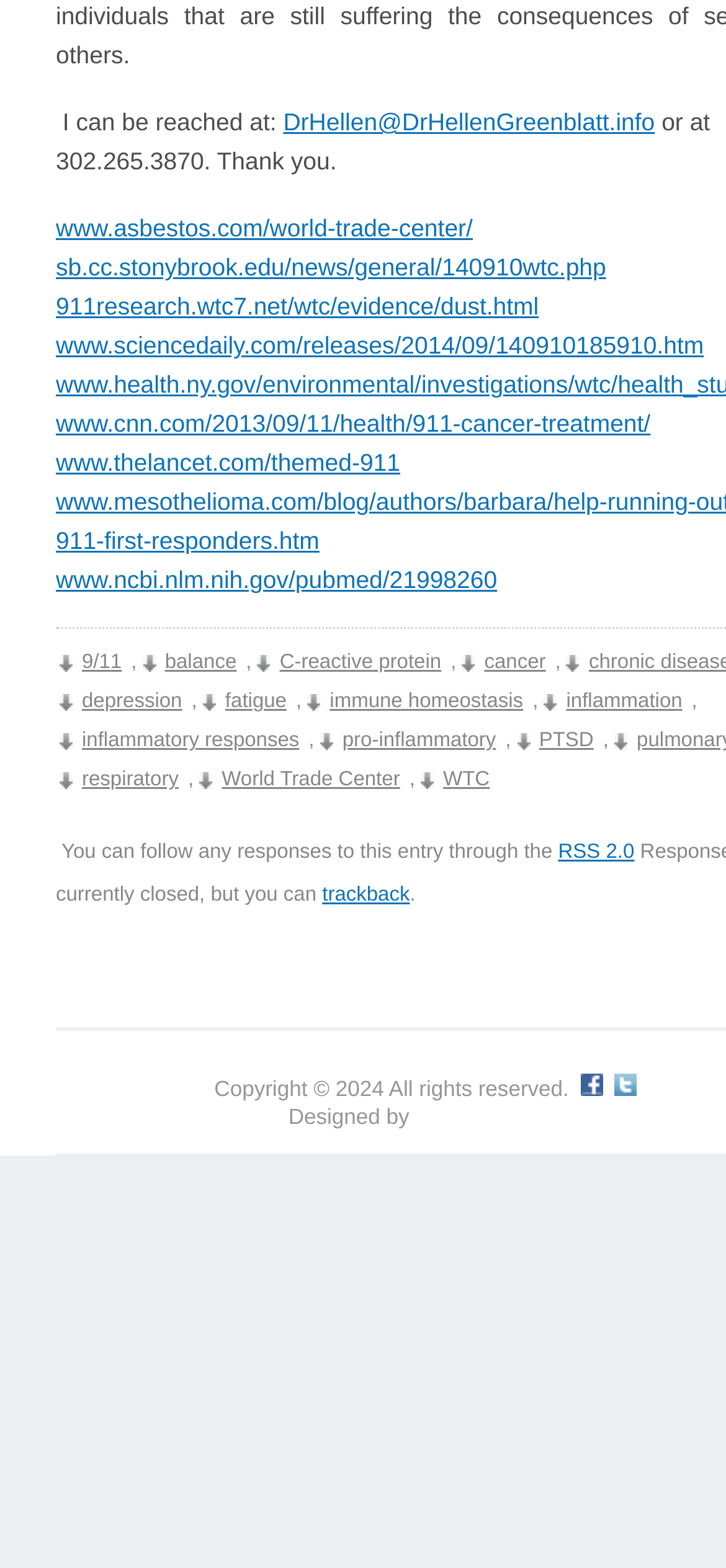Identify the bounding box coordinates of the clickable region necessary to fulfill the following instruction: "Contact DrHellen through email". The bounding box coordinates should be four float numbers between 0 and 1, i.e., [left, top, right, bottom].

[0.39, 0.069, 0.902, 0.087]